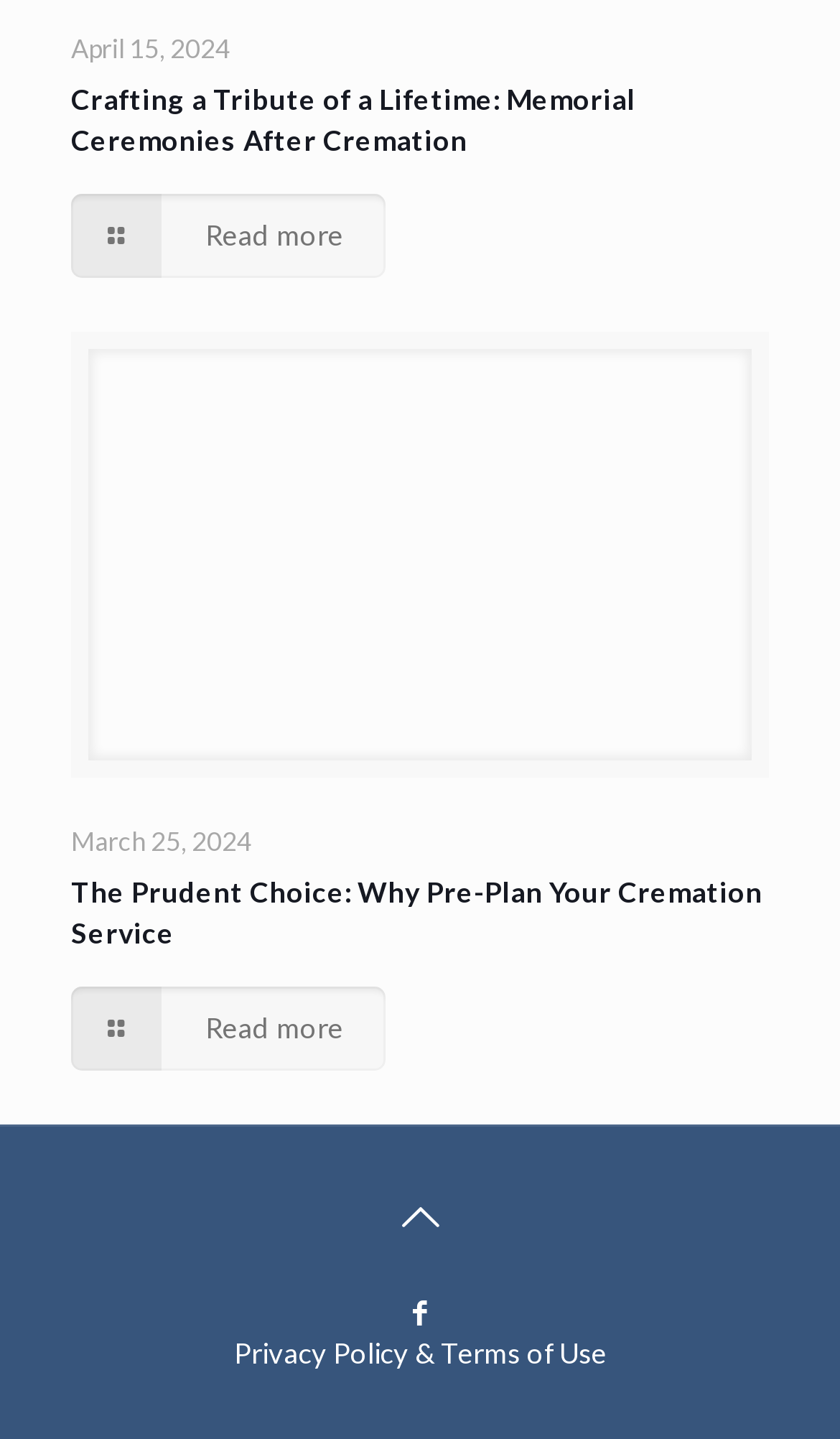What is the title of the second article?
Examine the webpage screenshot and provide an in-depth answer to the question.

The second article's title can be found below the first article, and it reads 'The Prudent Choice: Why Pre-Plan Your Cremation Service'. This title is a heading element and is displayed prominently on the webpage.